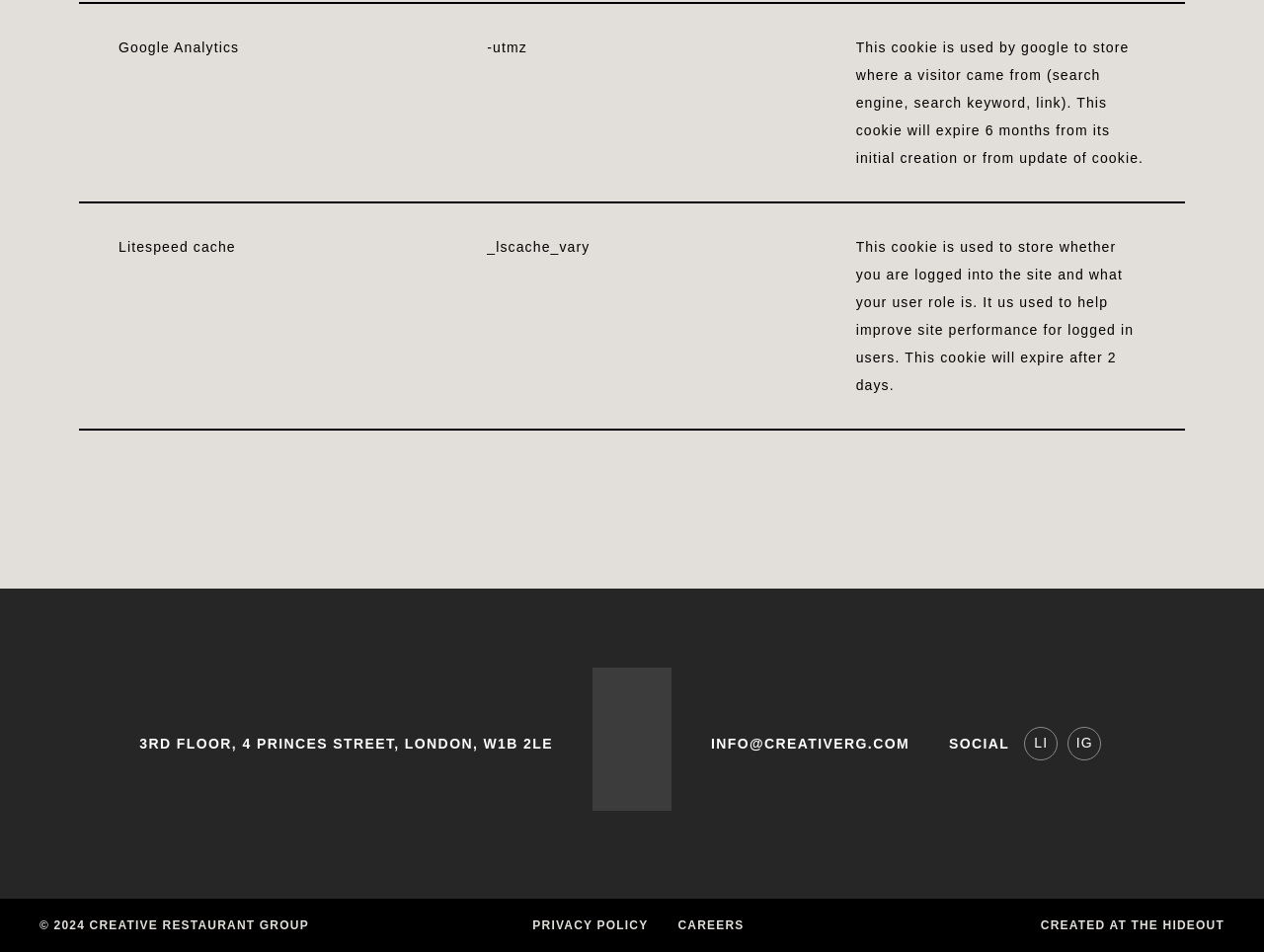Identify the bounding box coordinates for the UI element that matches this description: "info@creativerg.com".

[0.562, 0.768, 0.72, 0.793]